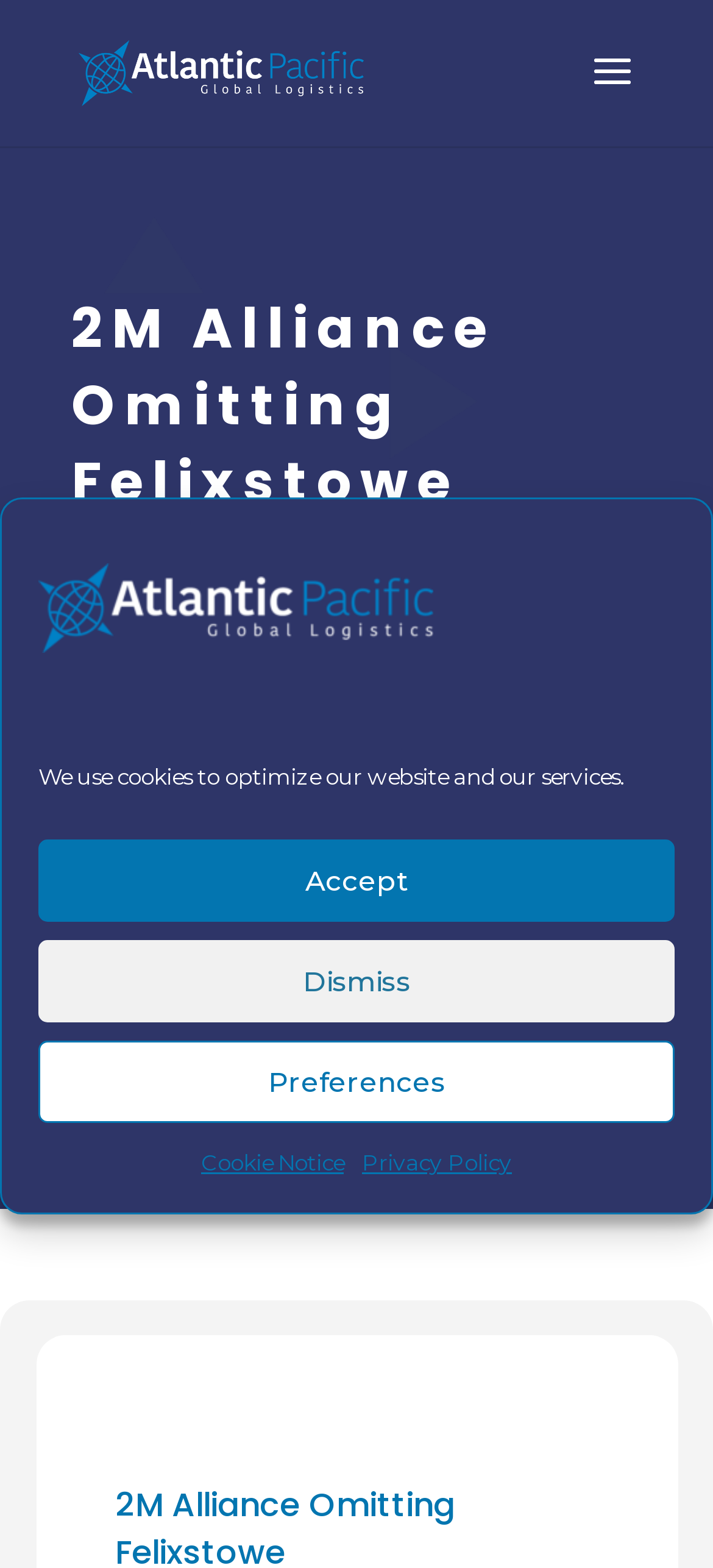What is the name of the logistics company?
Answer the question with a single word or phrase by looking at the picture.

Atlantic Pacific Global Logistics